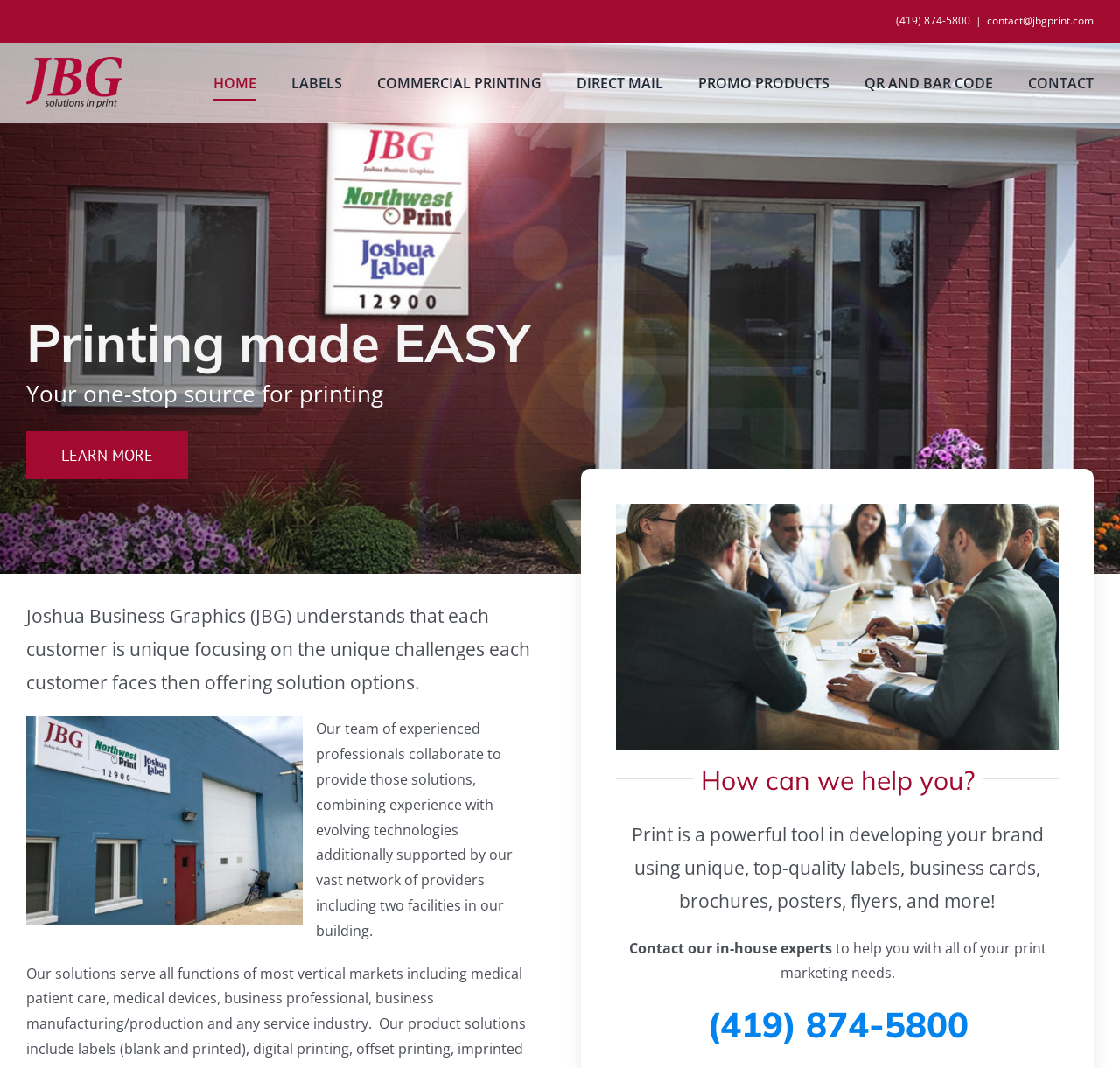How many facilities does JBG have in their building?
Please use the visual content to give a single word or phrase answer.

Two